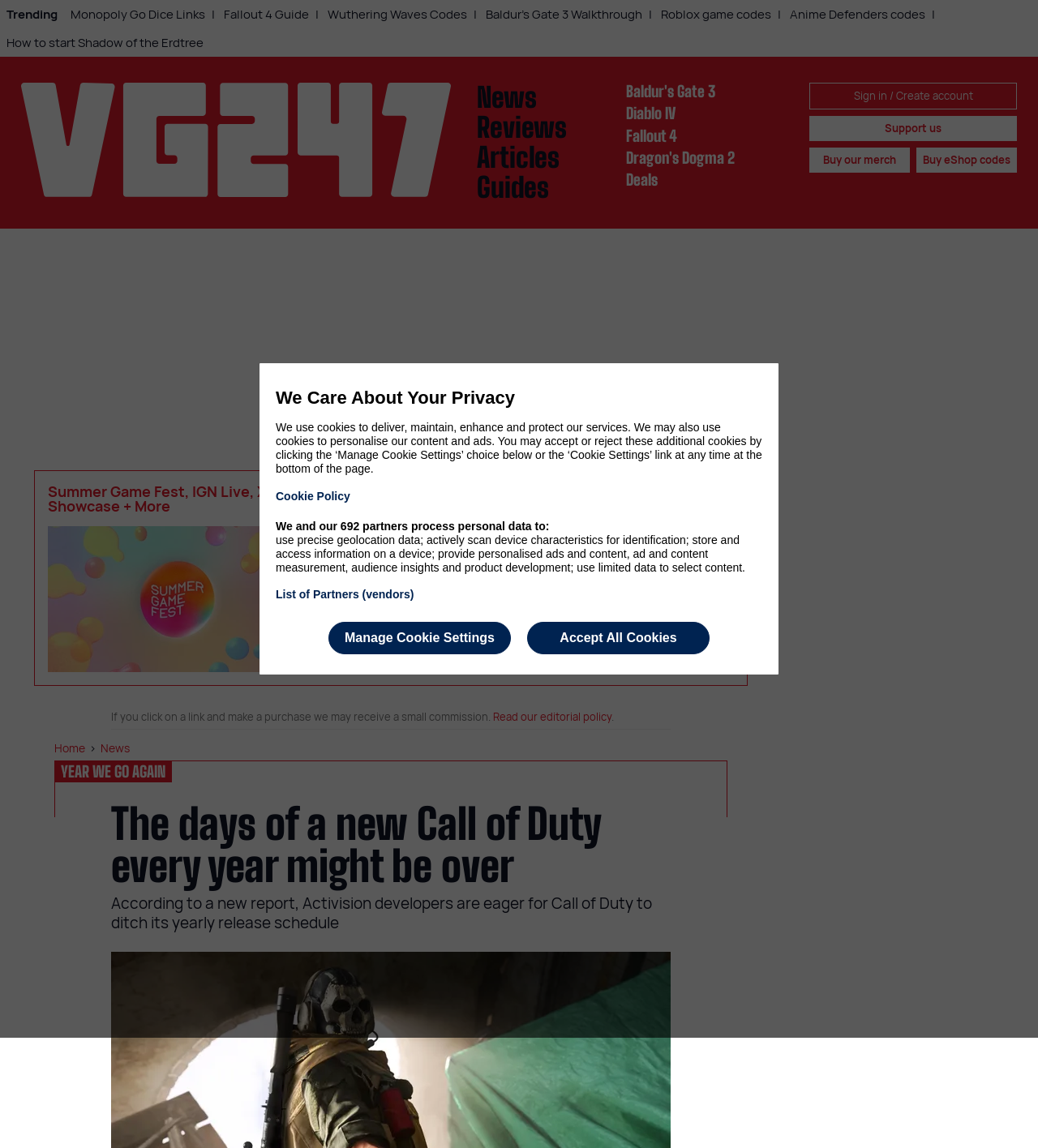How many links are there in the trending section?
Look at the screenshot and give a one-word or phrase answer.

6